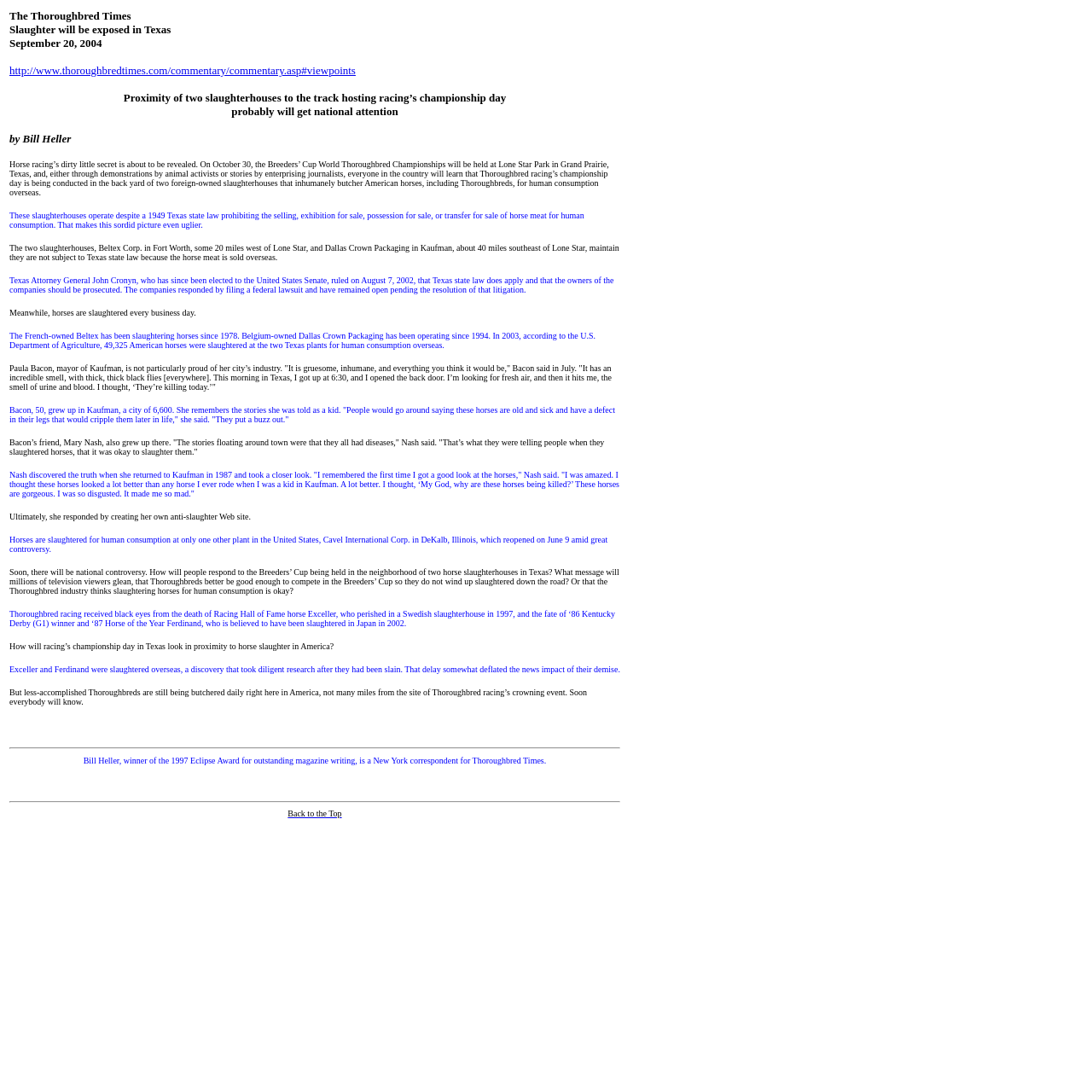What is the topic of the article?
Using the information from the image, answer the question thoroughly.

The article discusses the issue of horse slaughter in the United States, specifically in Texas, and its connection to the Thoroughbred racing industry.